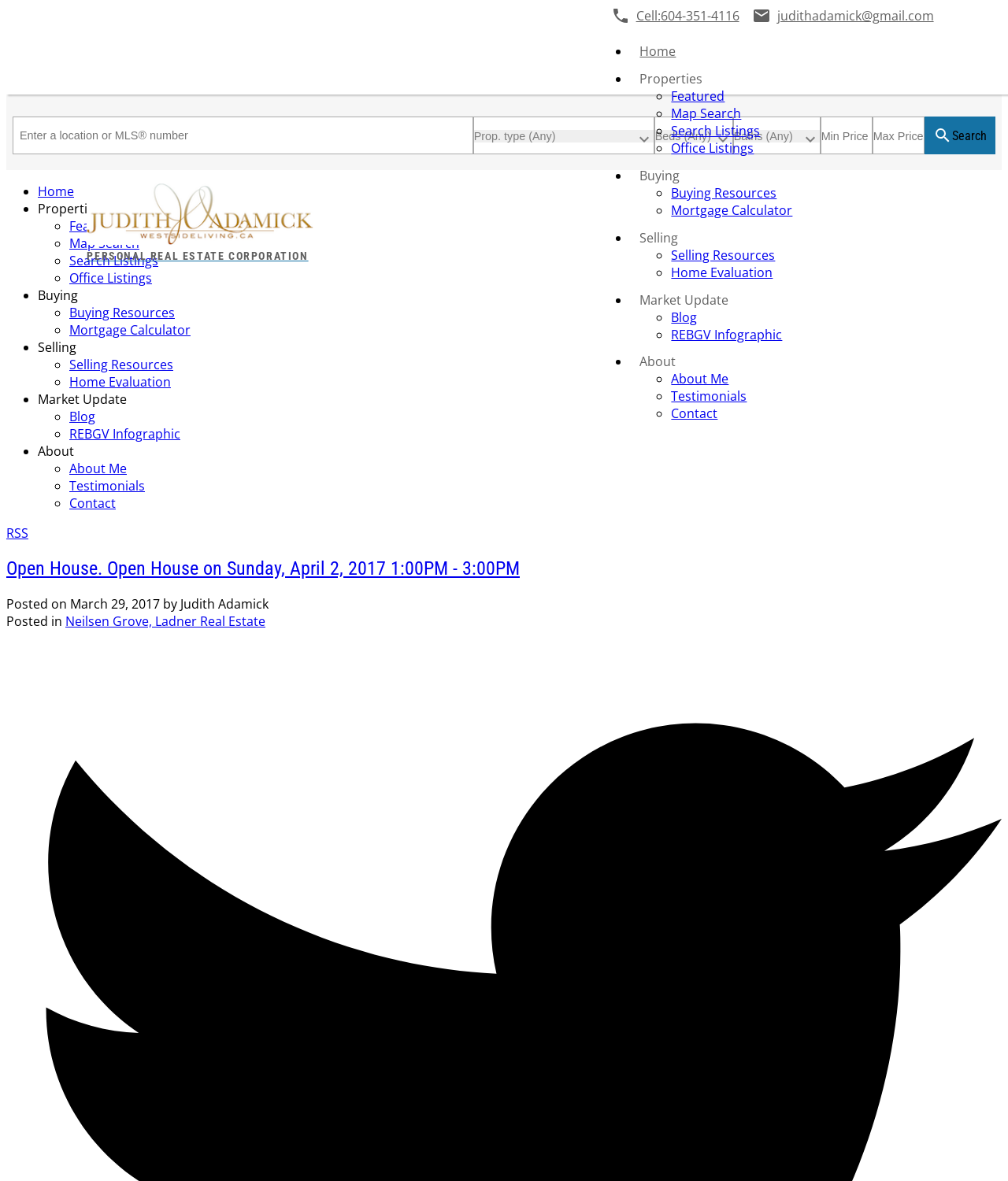Pinpoint the bounding box coordinates of the element that must be clicked to accomplish the following instruction: "Enter a location or MLS number". The coordinates should be in the format of four float numbers between 0 and 1, i.e., [left, top, right, bottom].

[0.013, 0.099, 0.468, 0.13]